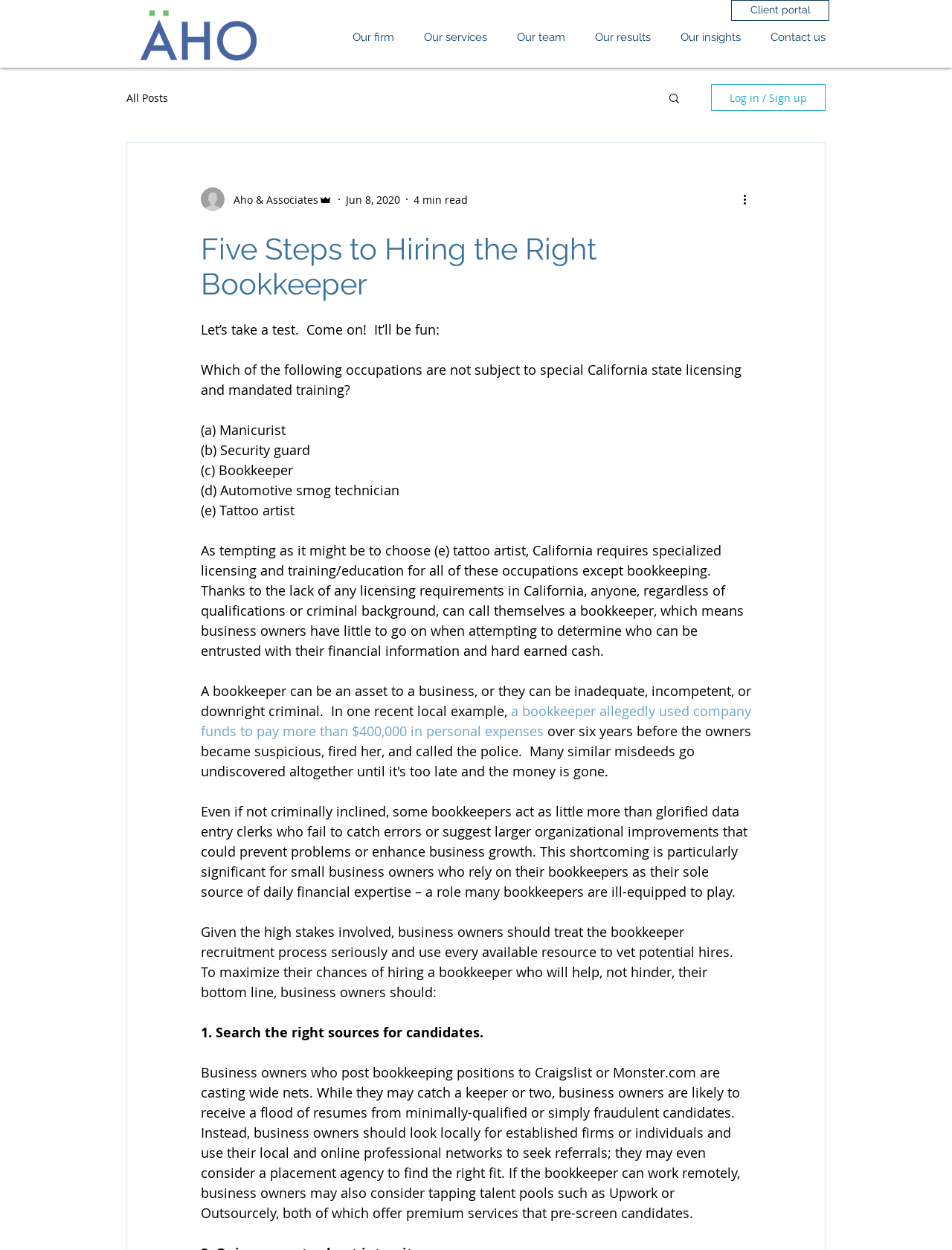Show the bounding box coordinates for the element that needs to be clicked to execute the following instruction: "Log in or sign up using the 'Log in / Sign up' button". Provide the coordinates in the form of four float numbers between 0 and 1, i.e., [left, top, right, bottom].

[0.747, 0.067, 0.867, 0.089]